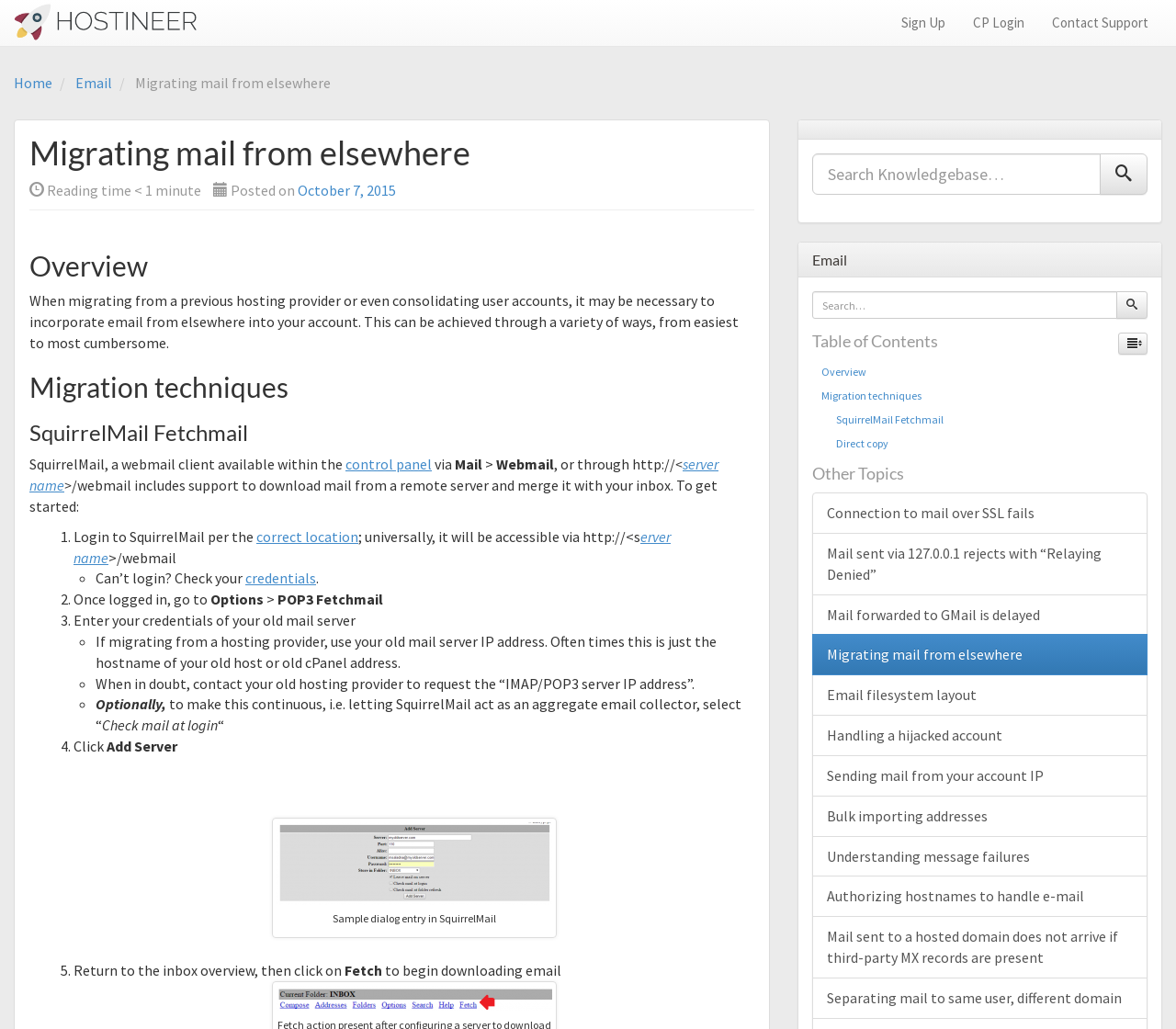What is the purpose of SquirrelMail?
With the help of the image, please provide a detailed response to the question.

According to the webpage, SquirrelMail is a webmail client that can be used to download mail from a remote server and merge it with the inbox. This is stated in the section 'SquirrelMail Fetchmail' where it explains how to use SquirrelMail to fetch mail from a remote server.